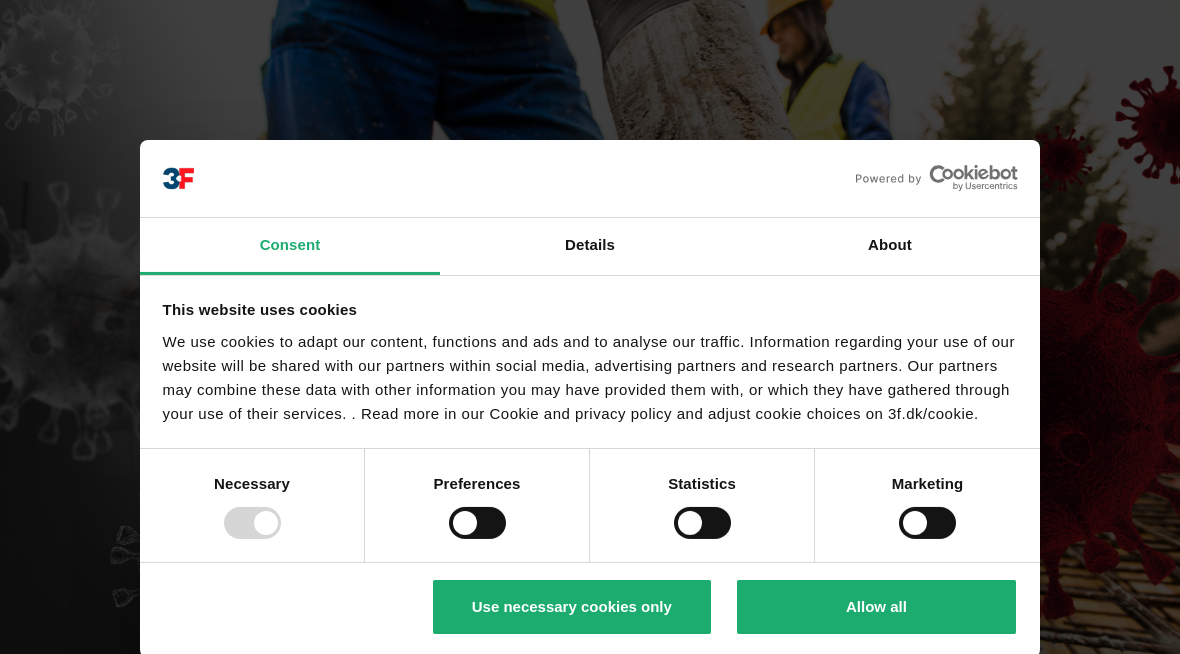Give a detailed account of what is happening in the image.

The image depicts a cookie consent banner from the Danish trade union 3F, emphasizing the website's commitment to data privacy. It features a clear message stating, "This website uses cookies," along with details about how user data may be utilized. The banner includes toggle options for different types of cookies: Necessary, Preferences, Statistics, and Marketing, allowing users to customize their consent choices. The interface is backed by a subtle illustration of individuals in a construction setting, paired with a backdrop of virus imagery, highlighting the relevance of safety and health during the ongoing pandemic. This portrays the union's focus on both digital privacy and on-site health guidelines for workers.